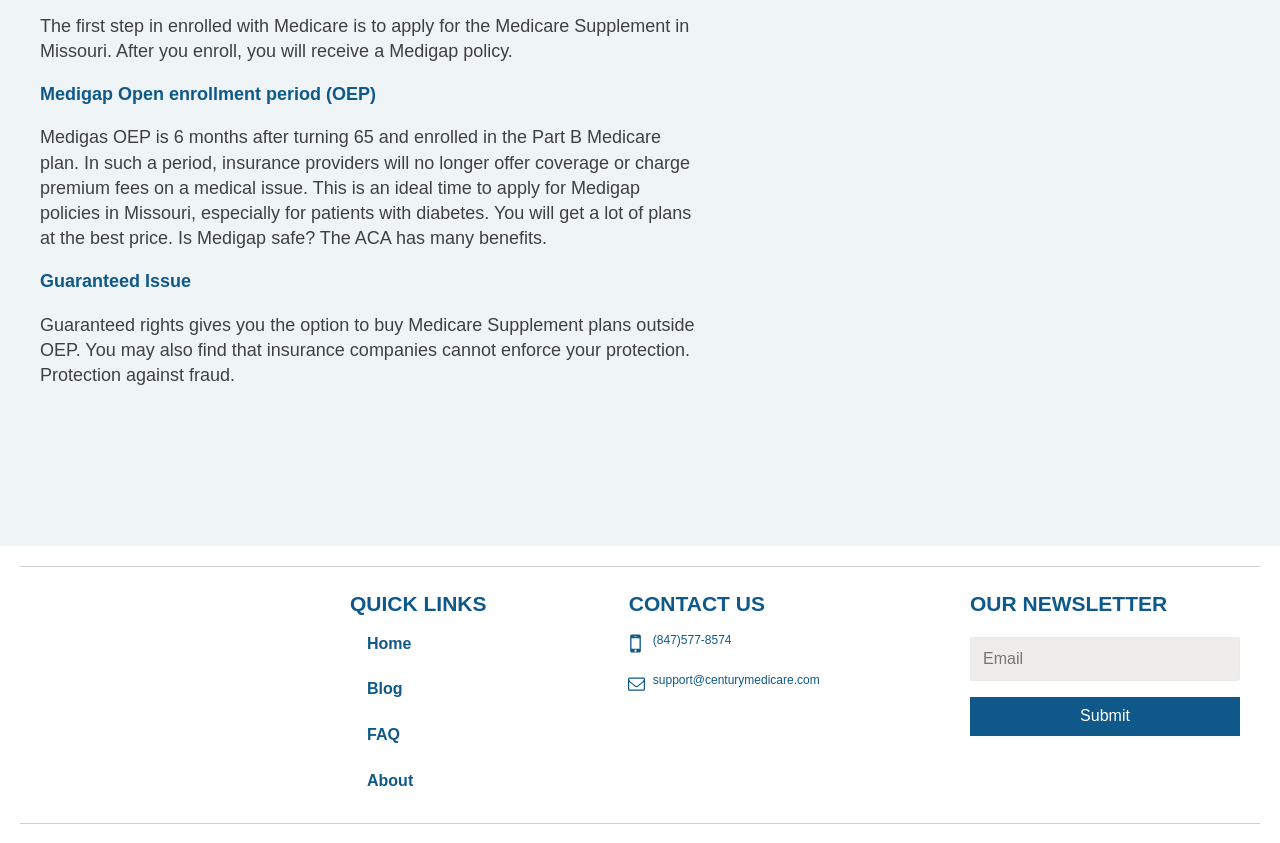Extract the bounding box coordinates for the HTML element that matches this description: "Home". The coordinates should be four float numbers between 0 and 1, i.e., [left, top, right, bottom].

[0.273, 0.736, 0.338, 0.79]